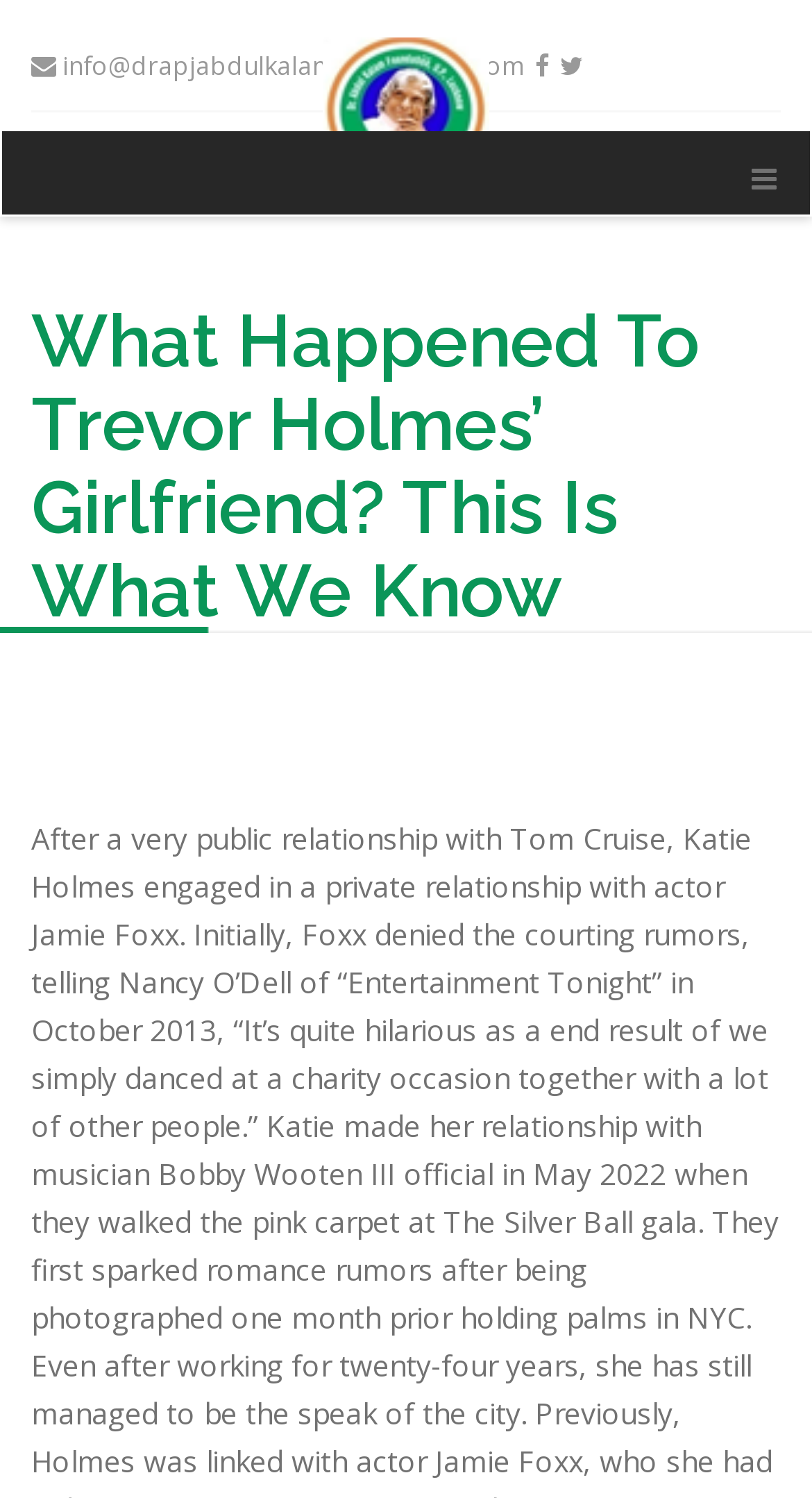Who did Jamie Foxx talk to about the courting rumors?
Please give a well-detailed answer to the question.

The text states that Jamie Foxx denied the courting rumors with Katie Holmes, telling Nancy O’Dell of 'Entertainment Tonight' in October 2013.